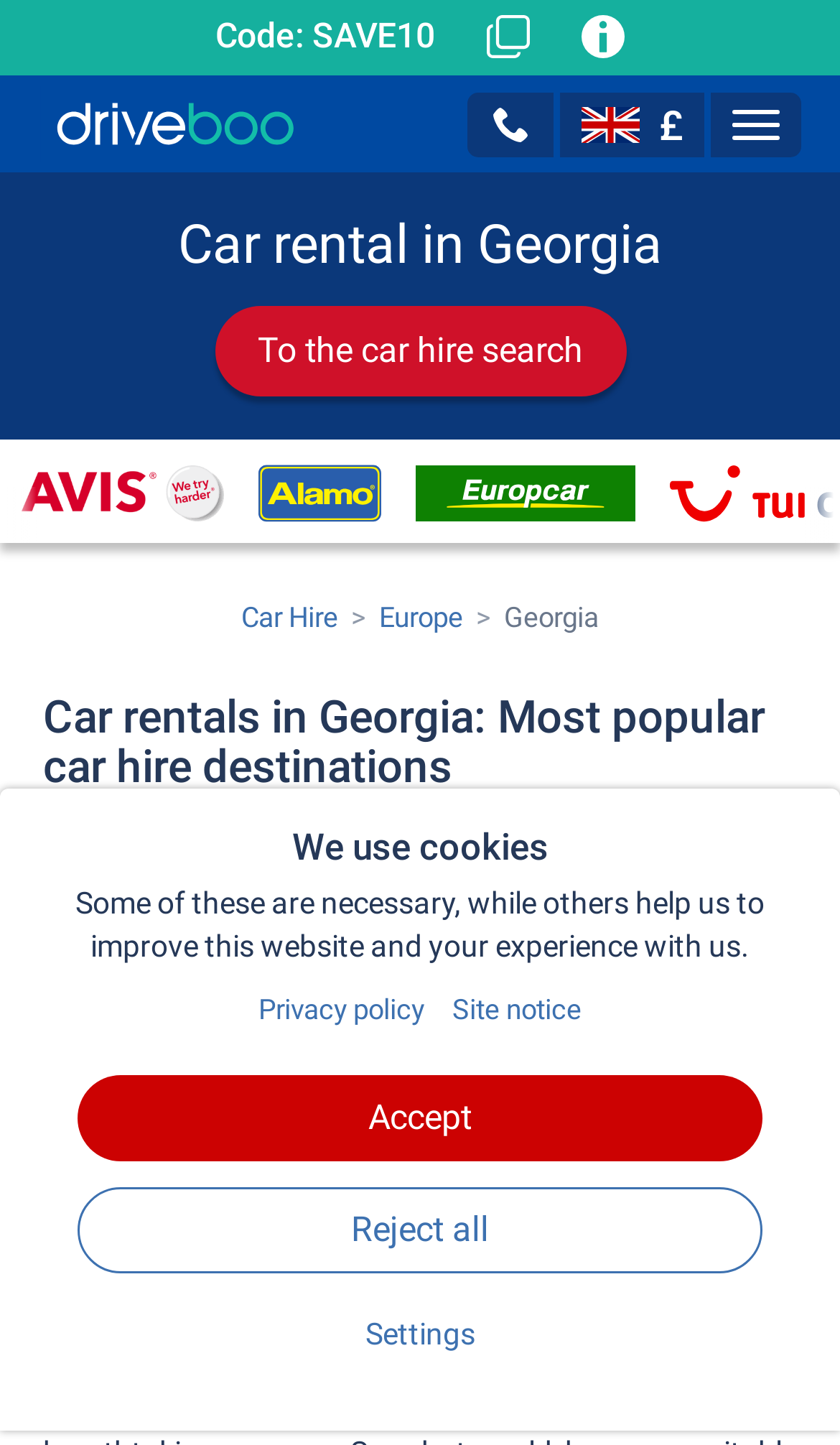Given the element description: "parent_node: £ title="Service team"", predict the bounding box coordinates of this UI element. The coordinates must be four float numbers between 0 and 1, given as [left, top, right, bottom].

[0.557, 0.064, 0.66, 0.109]